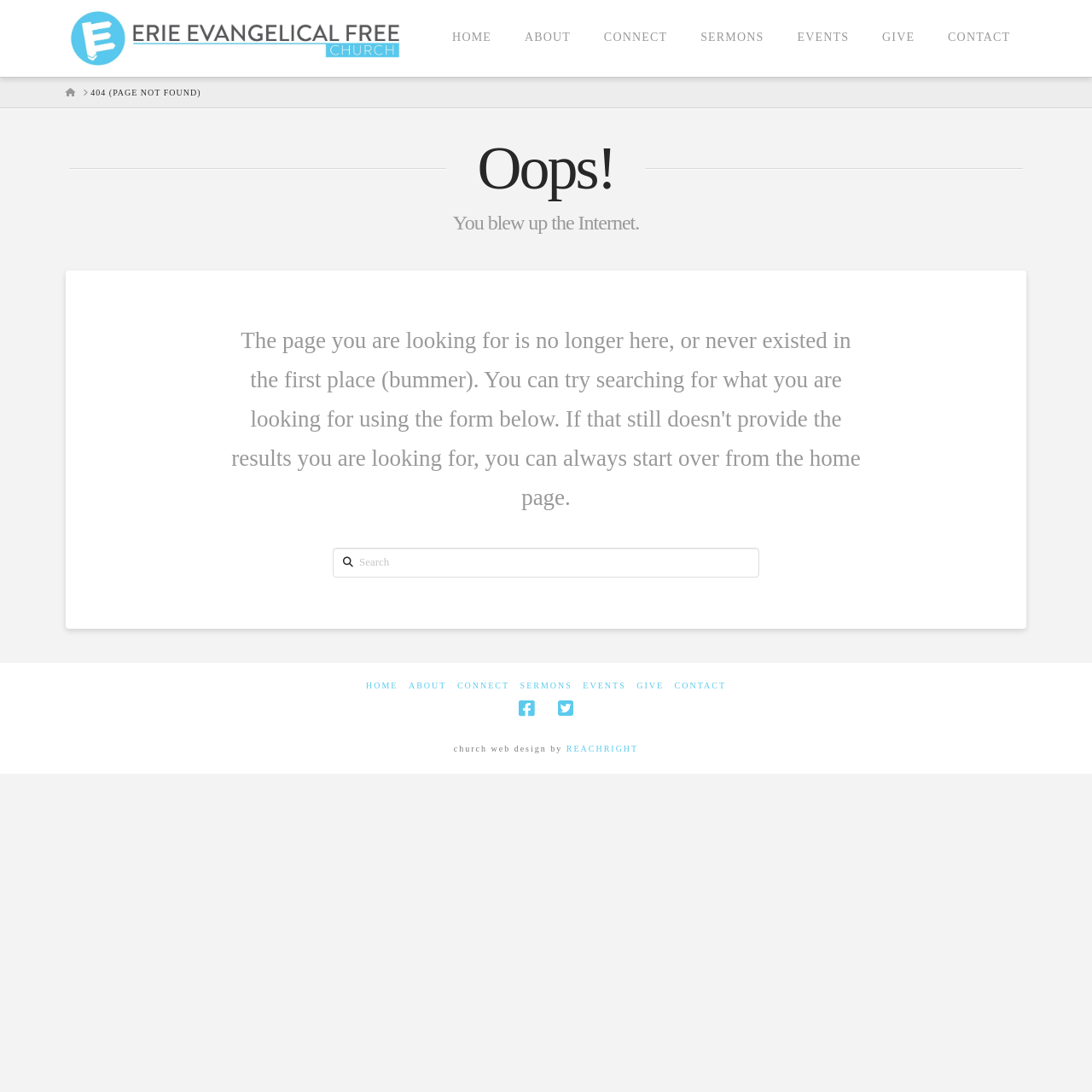What is the text above the search box?
Please provide a detailed and comprehensive answer to the question.

I looked at the element above the search box and found the text 'Search'. This text is likely a label for the search box.